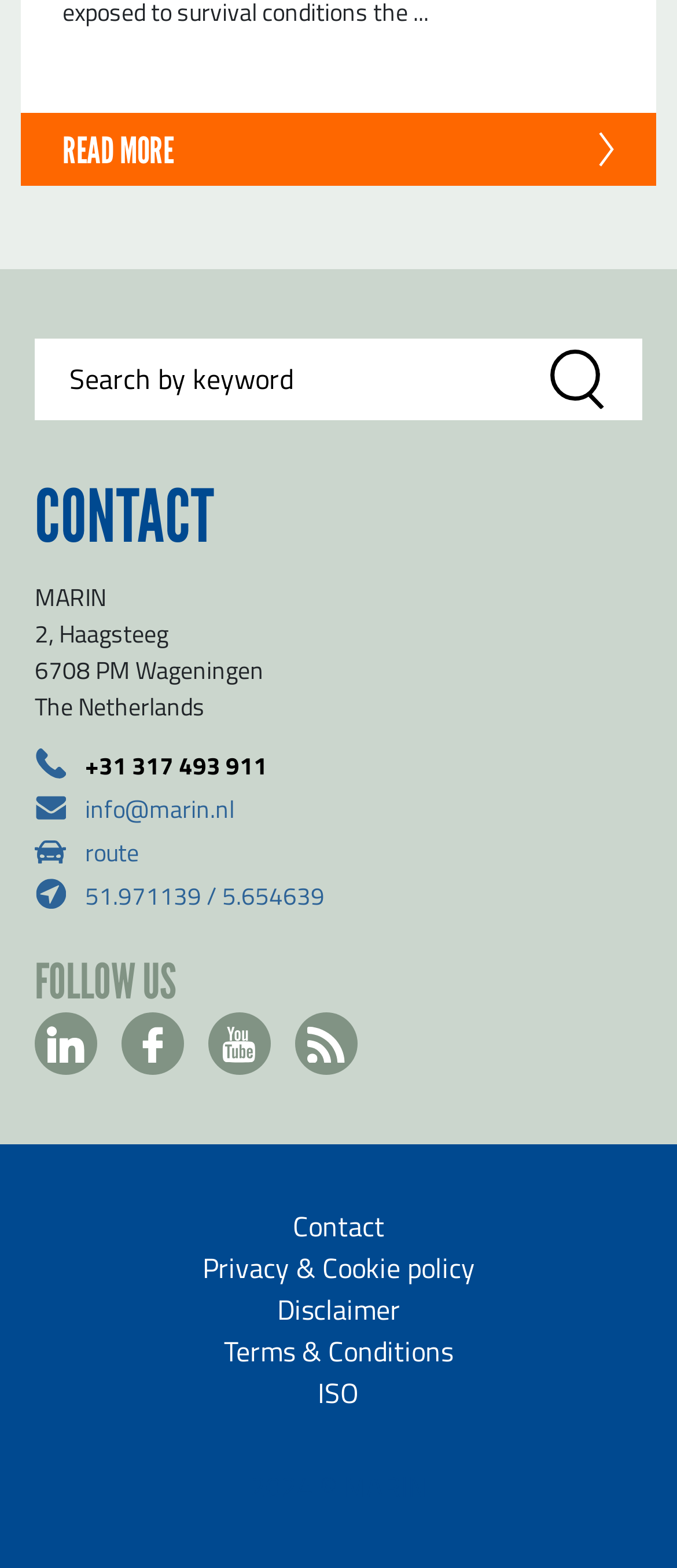Find the bounding box coordinates of the clickable area required to complete the following action: "Follow MARIN on social media".

[0.051, 0.606, 0.262, 0.644]